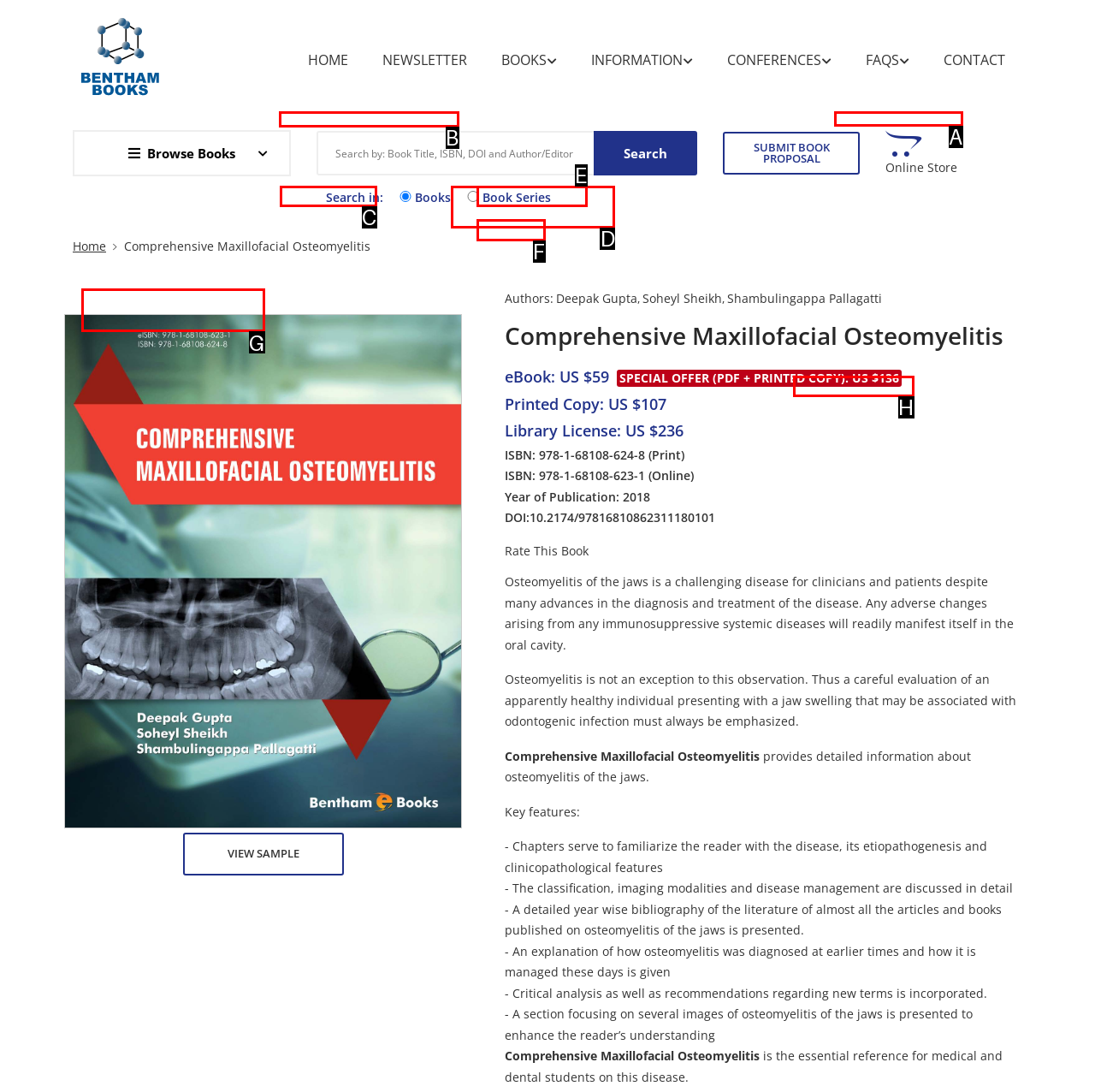To perform the task "View the BOOKSHELF section", which UI element's letter should you select? Provide the letter directly.

B